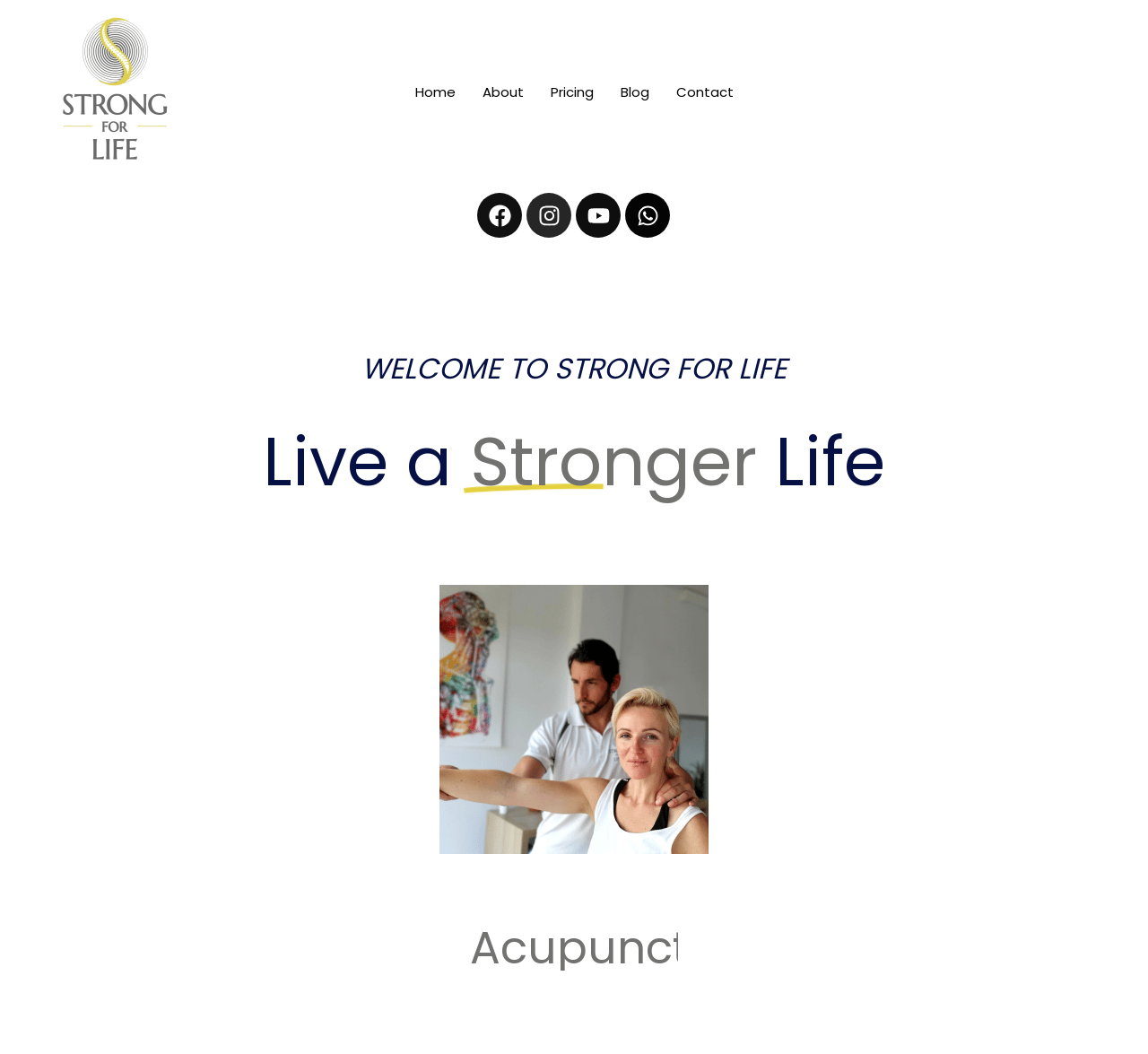Pinpoint the bounding box coordinates of the clickable element to carry out the following instruction: "View the 'About' page."

[0.408, 0.057, 0.468, 0.117]